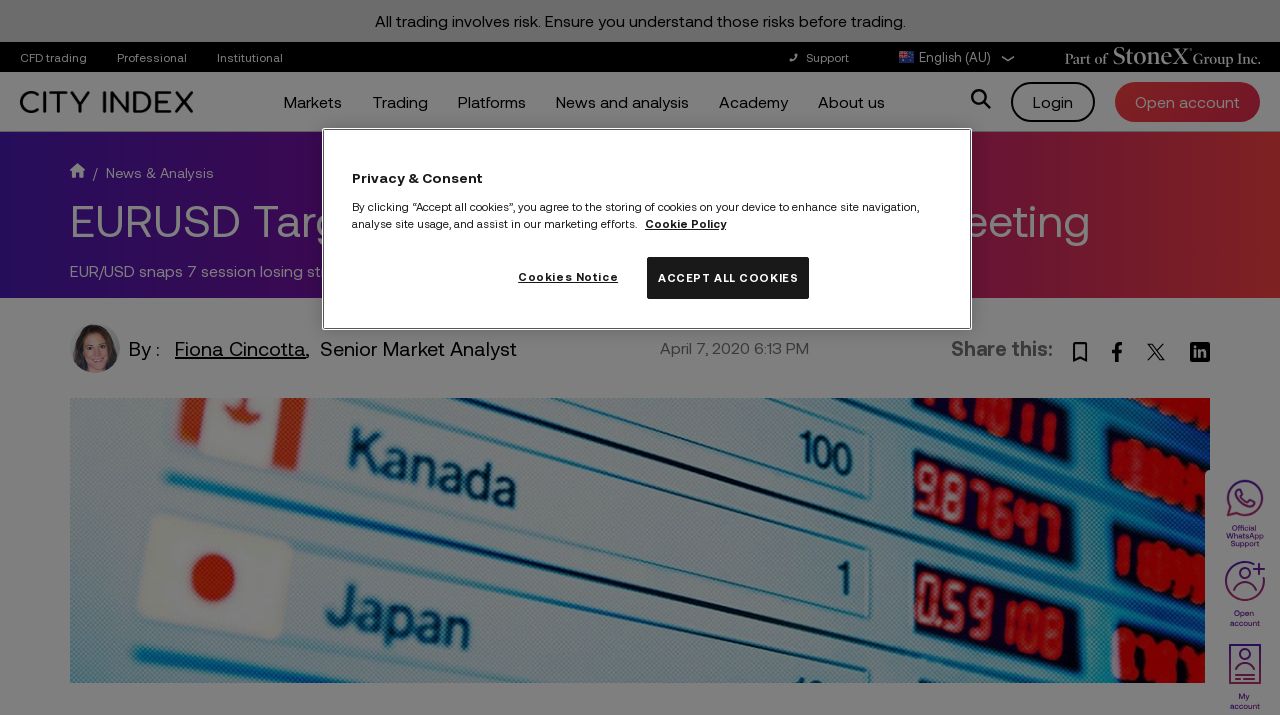Identify the bounding box coordinates of the element to click to follow this instruction: 'Click on the CFD trading link'. Ensure the coordinates are four float values between 0 and 1, provided as [left, top, right, bottom].

[0.016, 0.059, 0.068, 0.101]